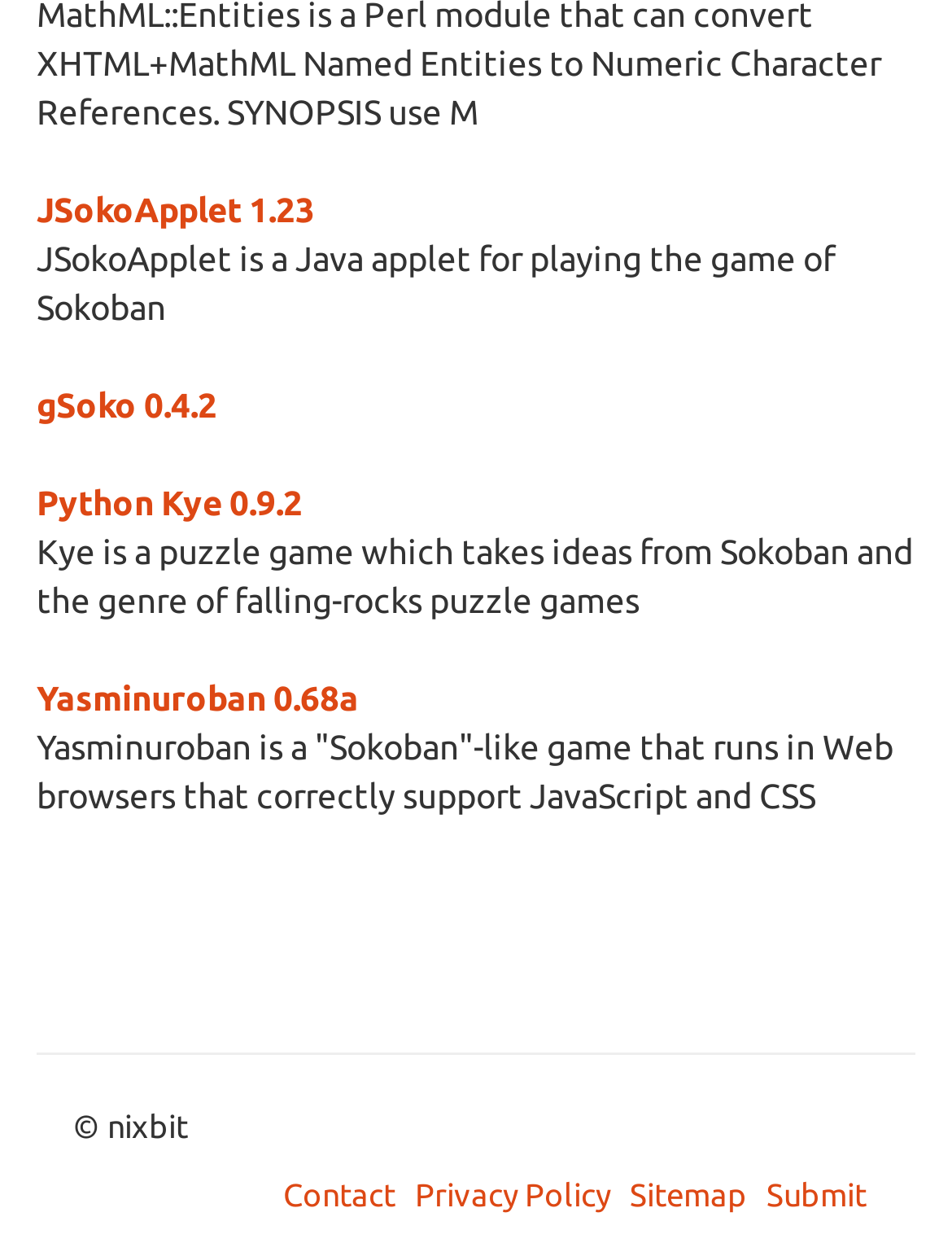Specify the bounding box coordinates of the region I need to click to perform the following instruction: "visit JSokoApplet 1.23". The coordinates must be four float numbers in the range of 0 to 1, i.e., [left, top, right, bottom].

[0.038, 0.152, 0.331, 0.184]